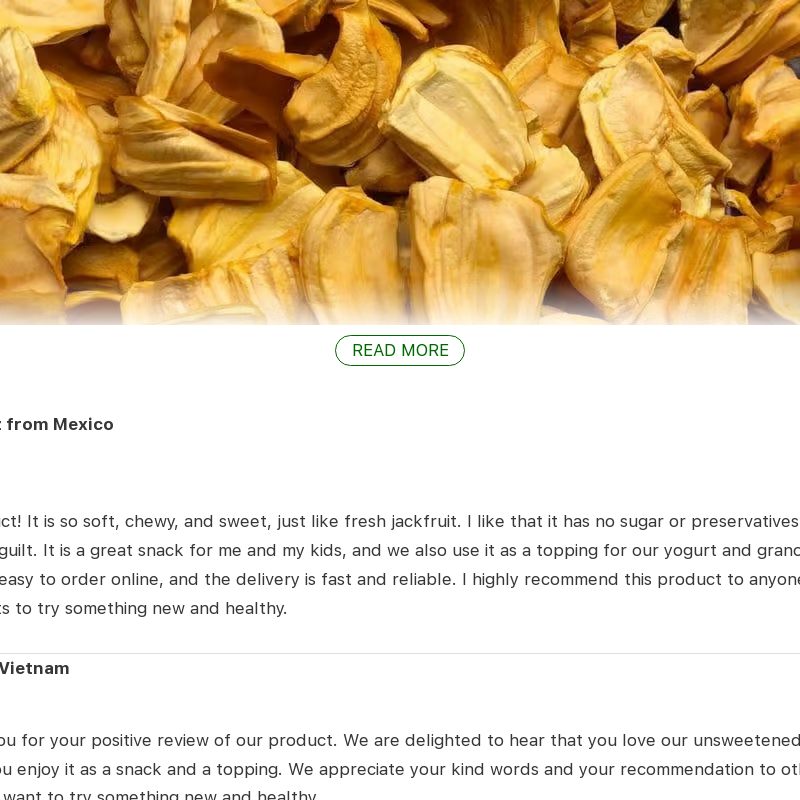What is the texture of the jackfruit?
Using the image, respond with a single word or phrase.

Soft and chewy